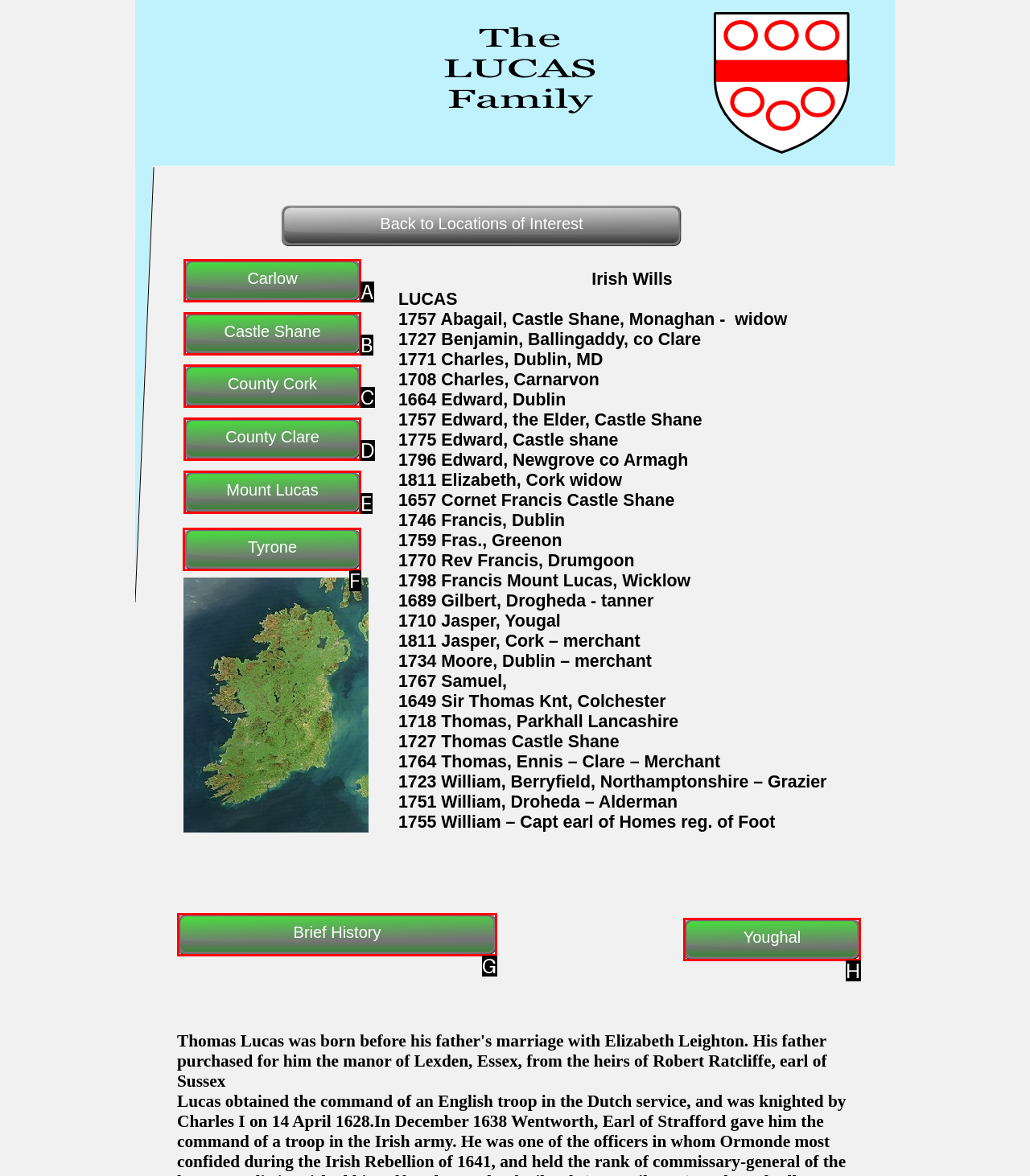Indicate the letter of the UI element that should be clicked to accomplish the task: Visit the Tyrone webpage. Answer with the letter only.

F